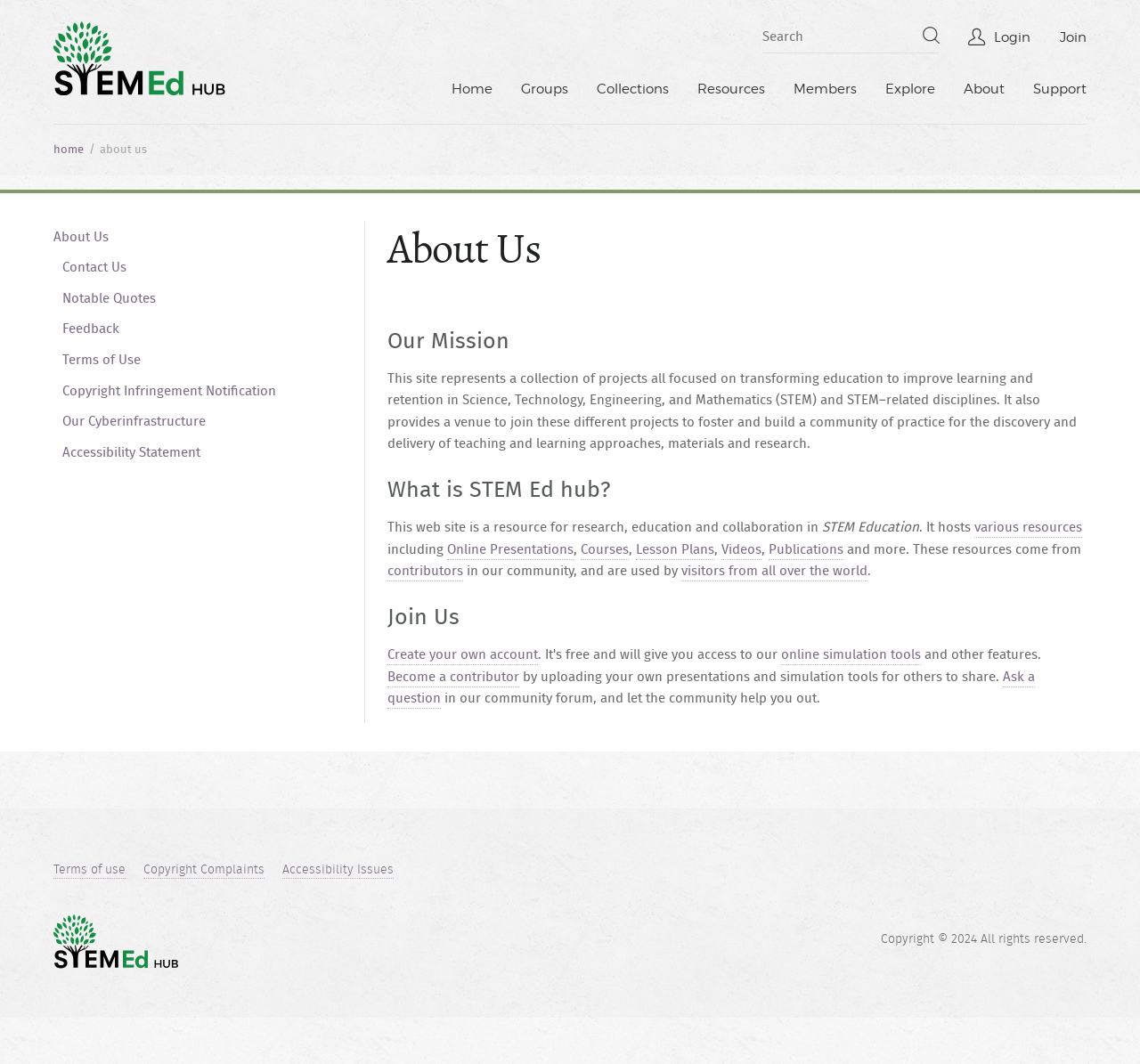Can you give a comprehensive explanation to the question given the content of the image?
What is the focus of the projects on this website?

The projects on this website are focused on transforming education to improve learning and retention in Science, Technology, Engineering, and Mathematics (STEM) and STEM-related disciplines.